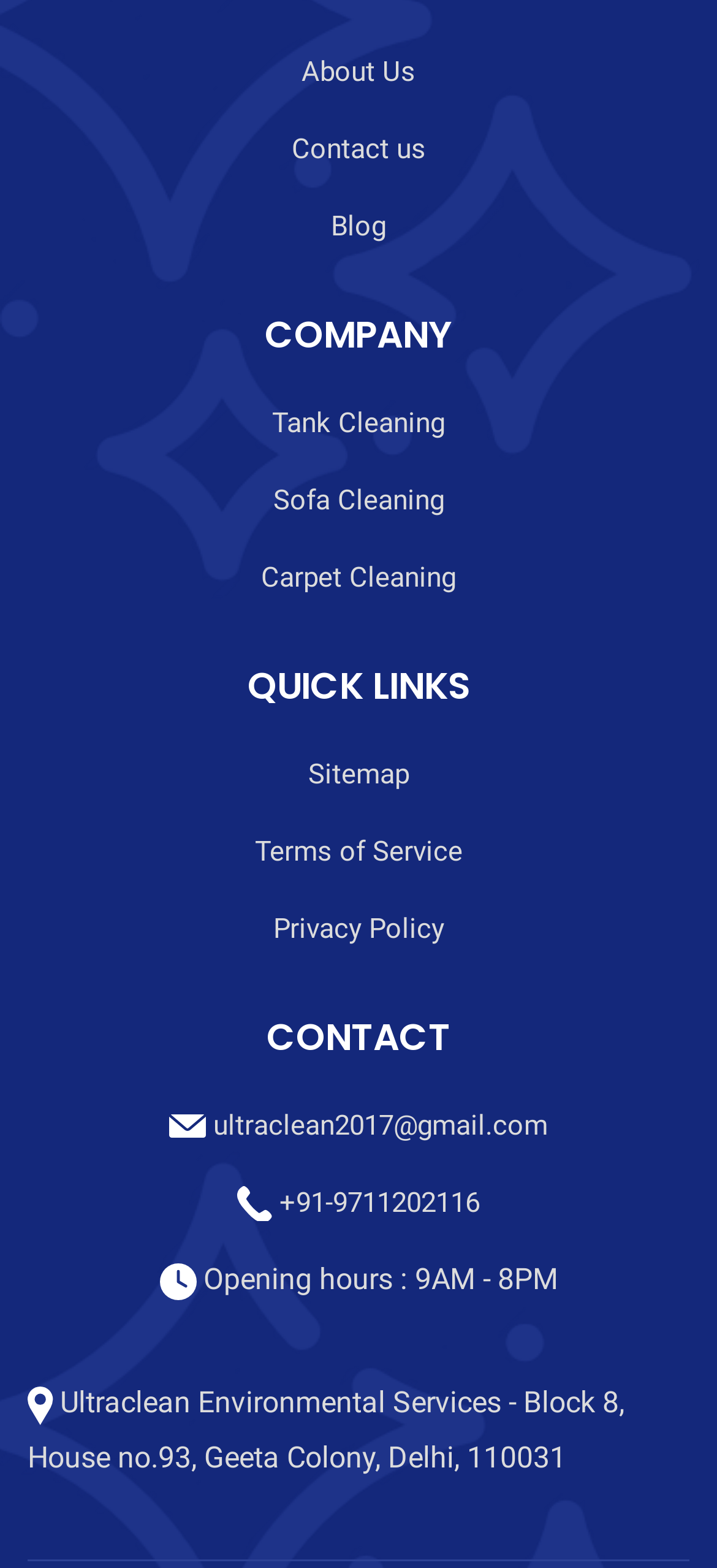Find the bounding box coordinates for the element that must be clicked to complete the instruction: "view the sitemap". The coordinates should be four float numbers between 0 and 1, indicated as [left, top, right, bottom].

[0.429, 0.477, 0.571, 0.51]